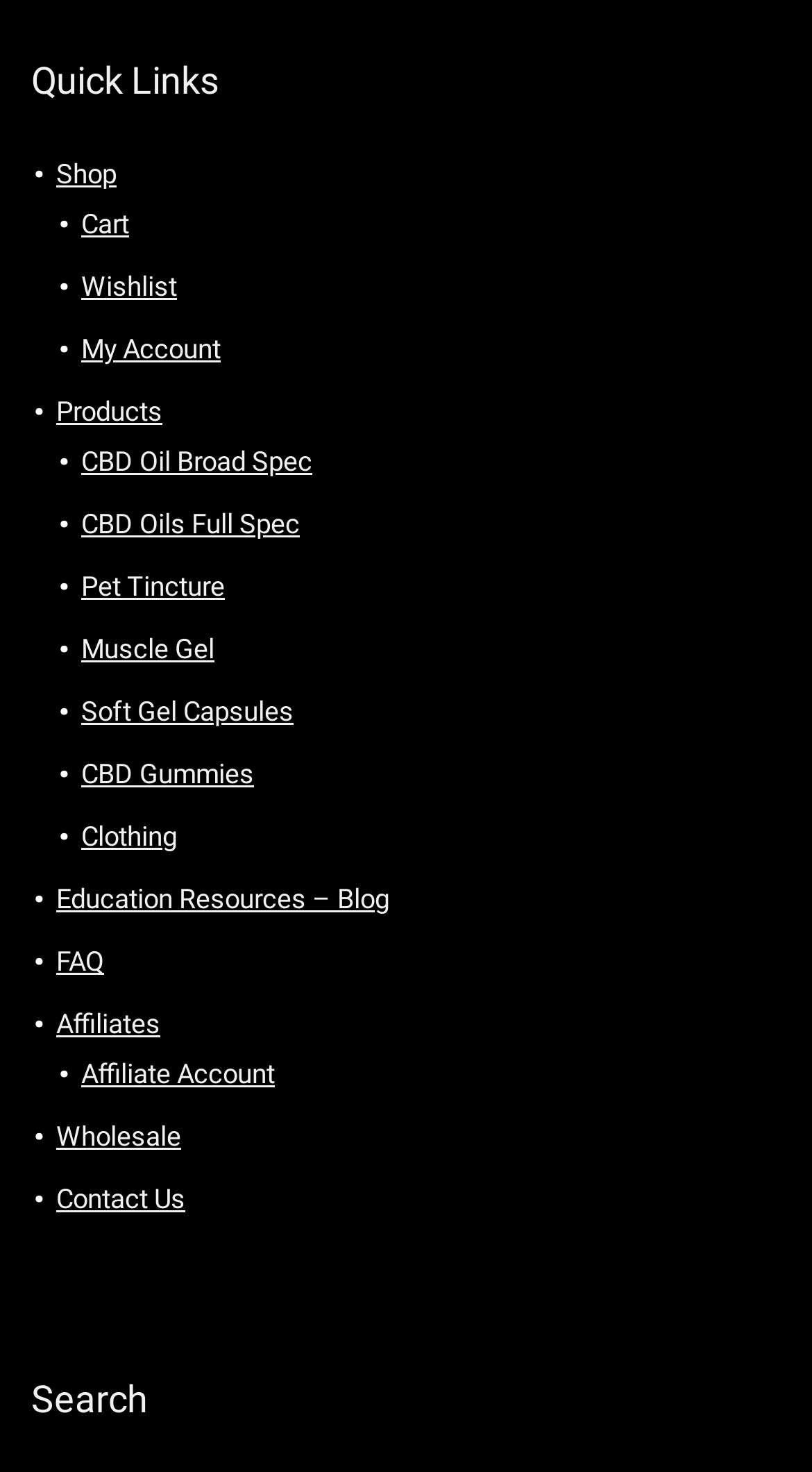Could you determine the bounding box coordinates of the clickable element to complete the instruction: "check out cart"? Provide the coordinates as four float numbers between 0 and 1, i.e., [left, top, right, bottom].

[0.1, 0.142, 0.159, 0.163]